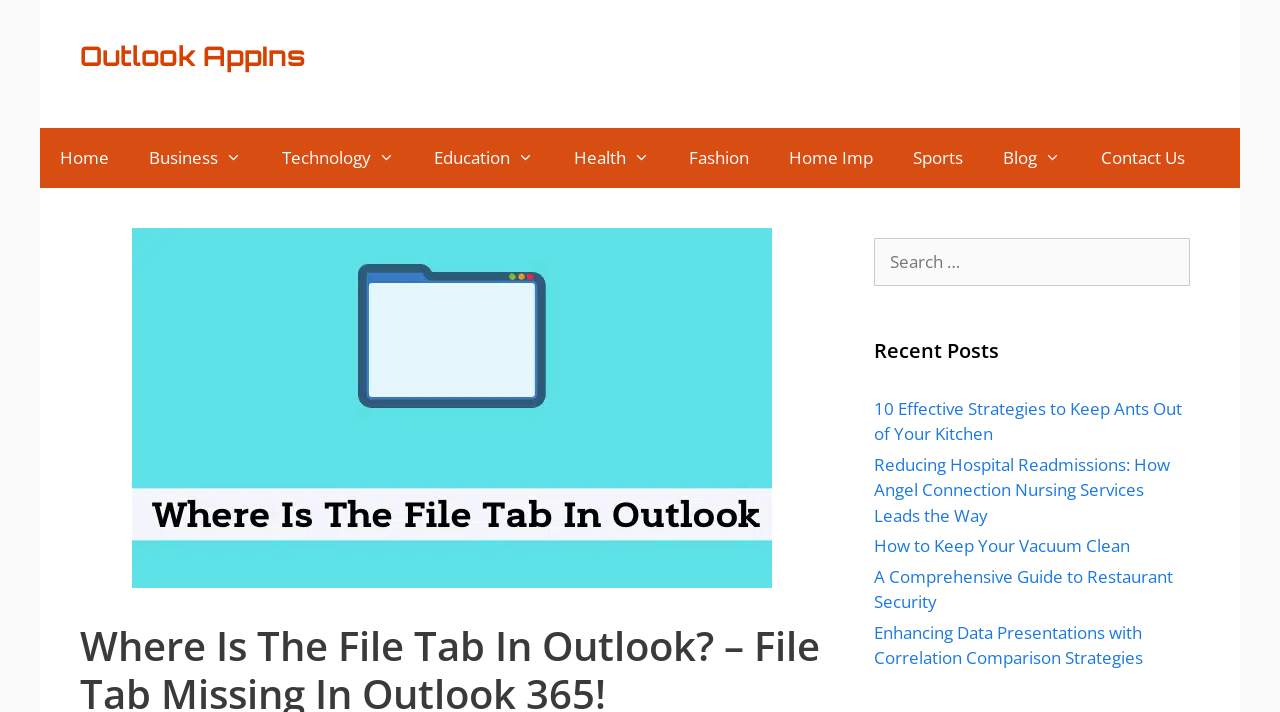What is the text on the banner?
Based on the screenshot, provide your answer in one word or phrase.

Site